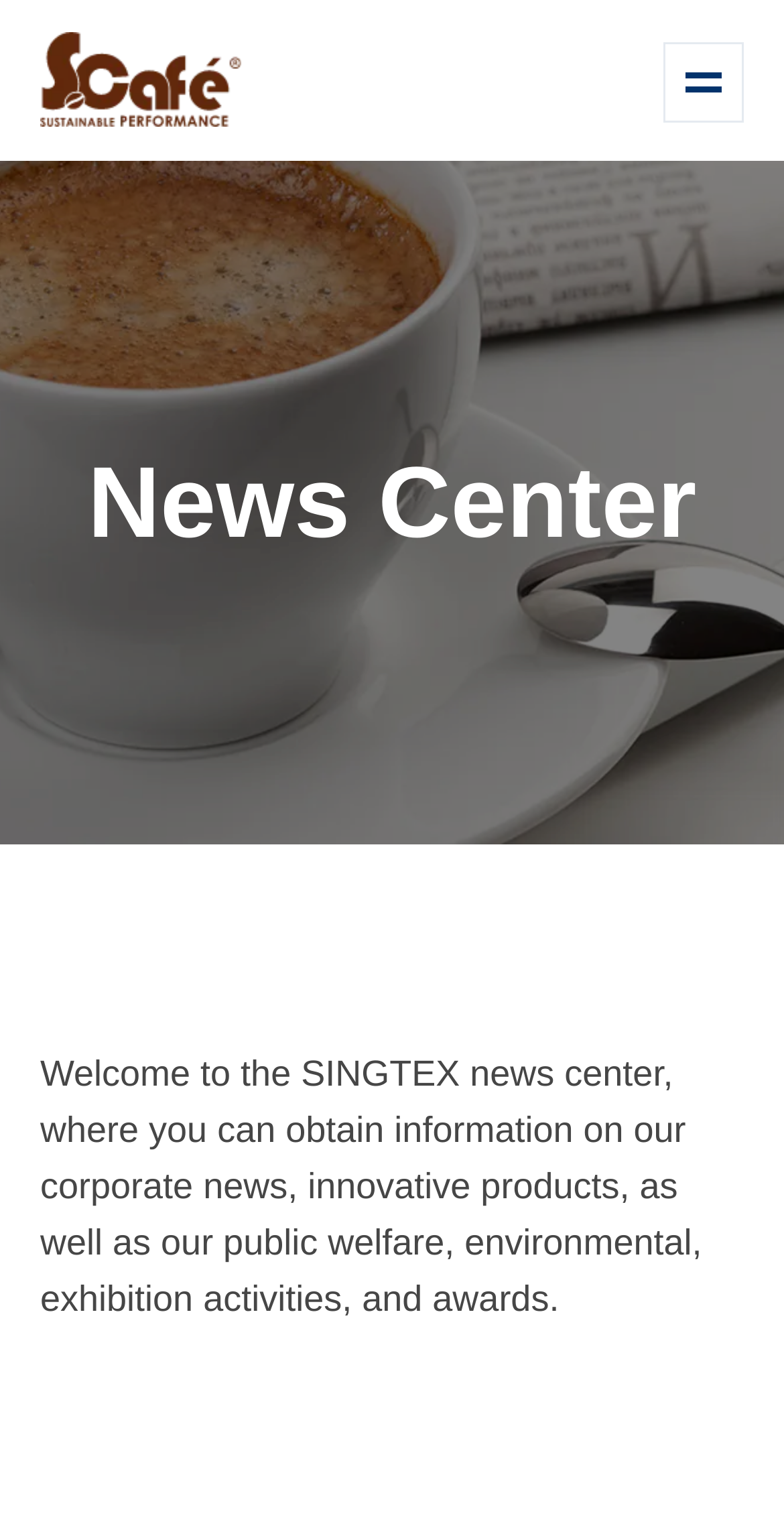Please identify the bounding box coordinates of the region to click in order to complete the given instruction: "Subscribe to the newsletter". The coordinates should be four float numbers between 0 and 1, i.e., [left, top, right, bottom].

None